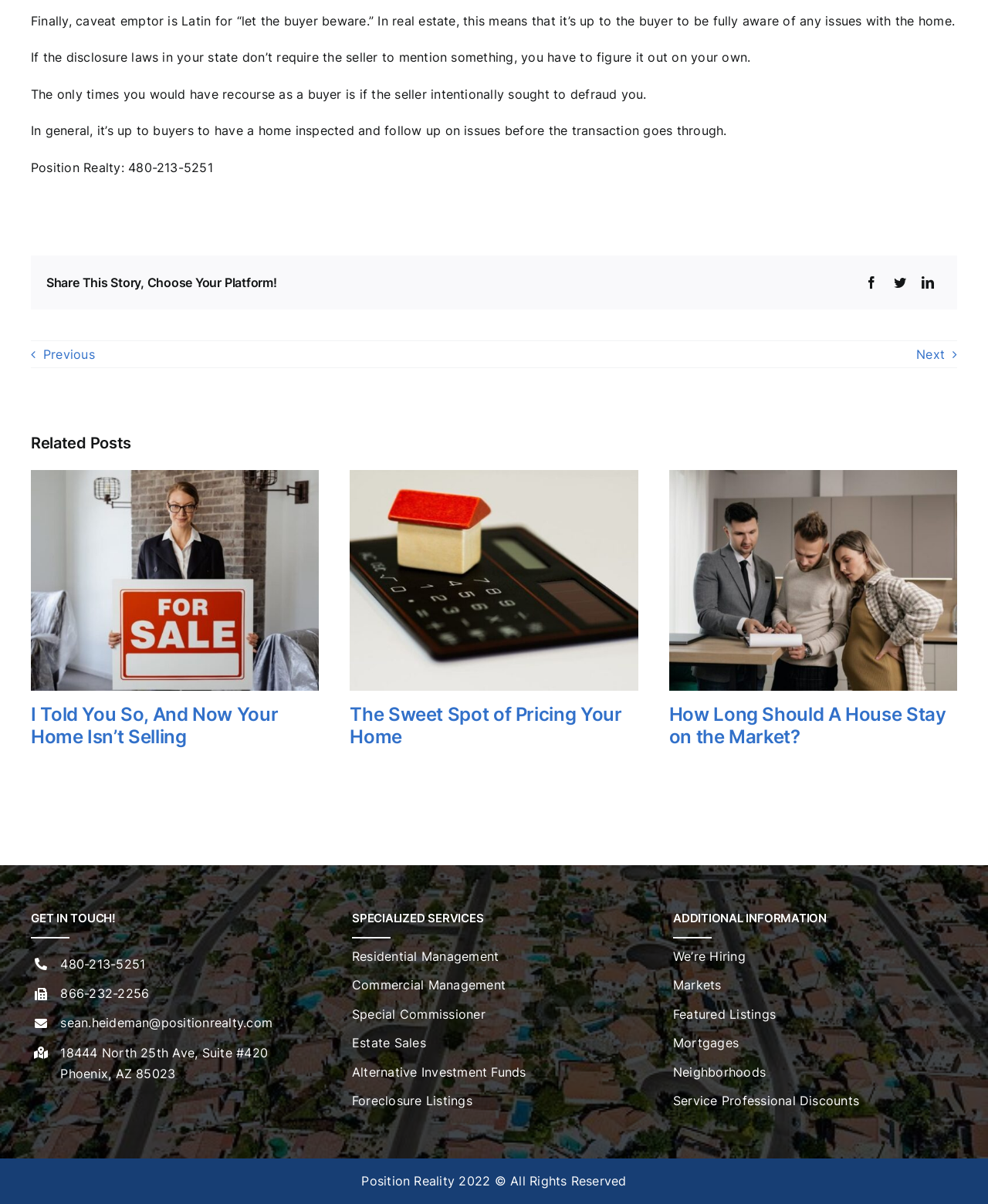What is the alternative to residential management?
Give a comprehensive and detailed explanation for the question.

I found the alternative to residential management by looking at the 'SPECIALIZED SERVICES' section, which contains a link to 'Commercial Management'.